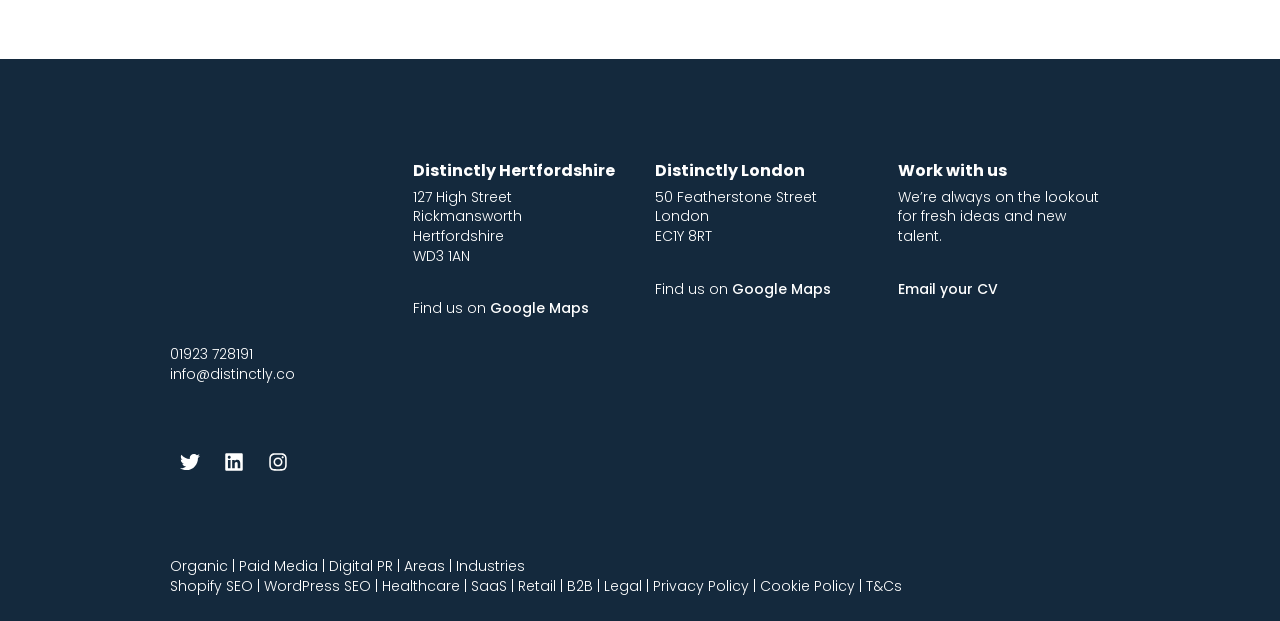What is the address of Distinctly Hertfordshire?
Can you provide a detailed and comprehensive answer to the question?

The address of Distinctly Hertfordshire is mentioned in the static text elements, which are '127 High Street', 'Rickmansworth', 'Hertfordshire', and 'WD3 1AN'.